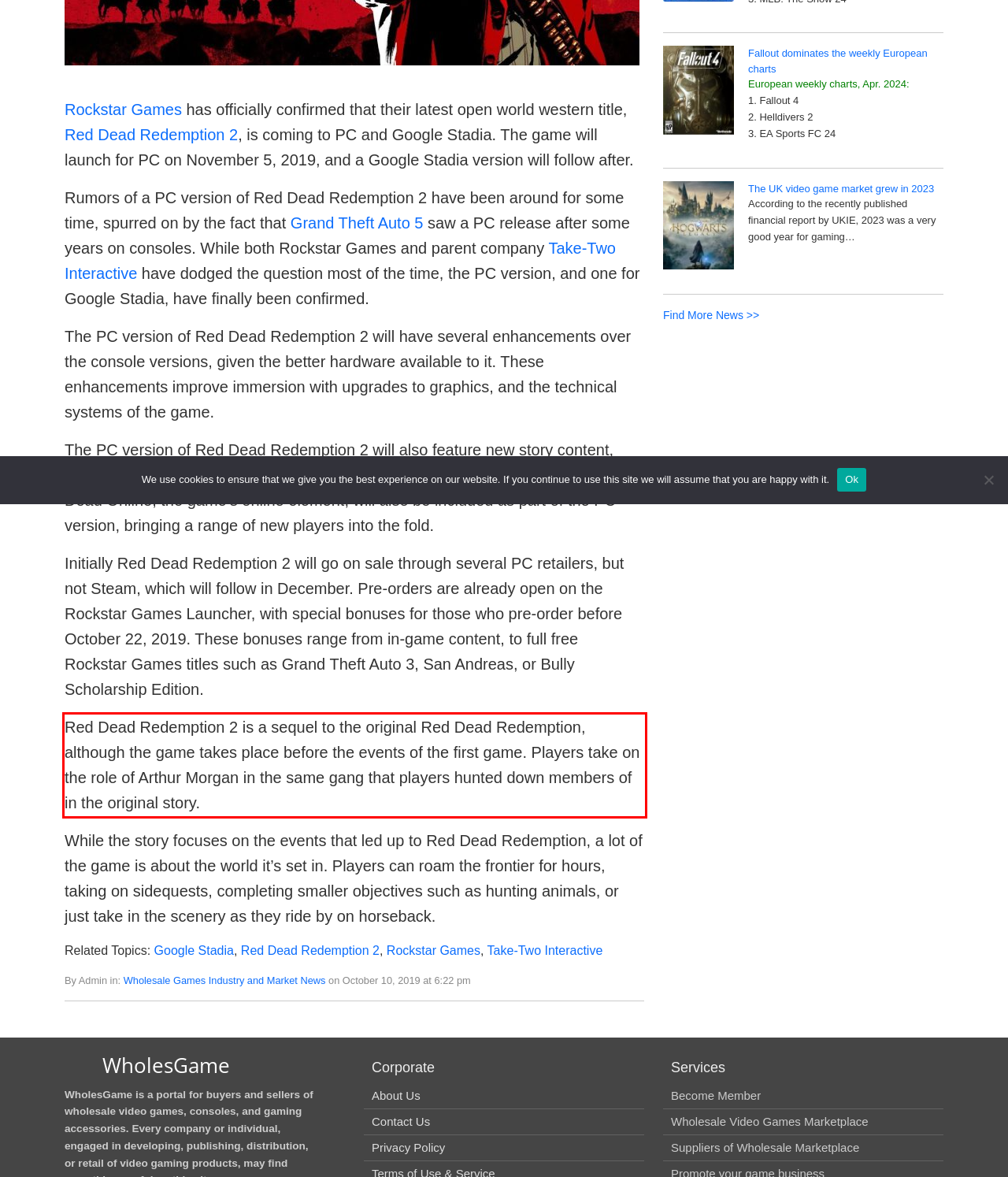Using OCR, extract the text content found within the red bounding box in the given webpage screenshot.

Red Dead Redemption 2 is a sequel to the original Red Dead Redemption, although the game takes place before the events of the first game. Players take on the role of Arthur Morgan in the same gang that players hunted down members of in the original story.